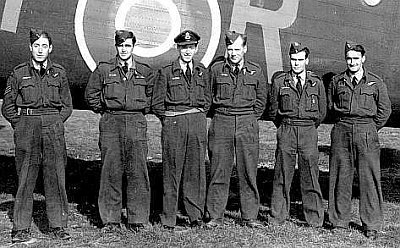How many crew members are in the image?
Using the visual information, reply with a single word or short phrase.

Six